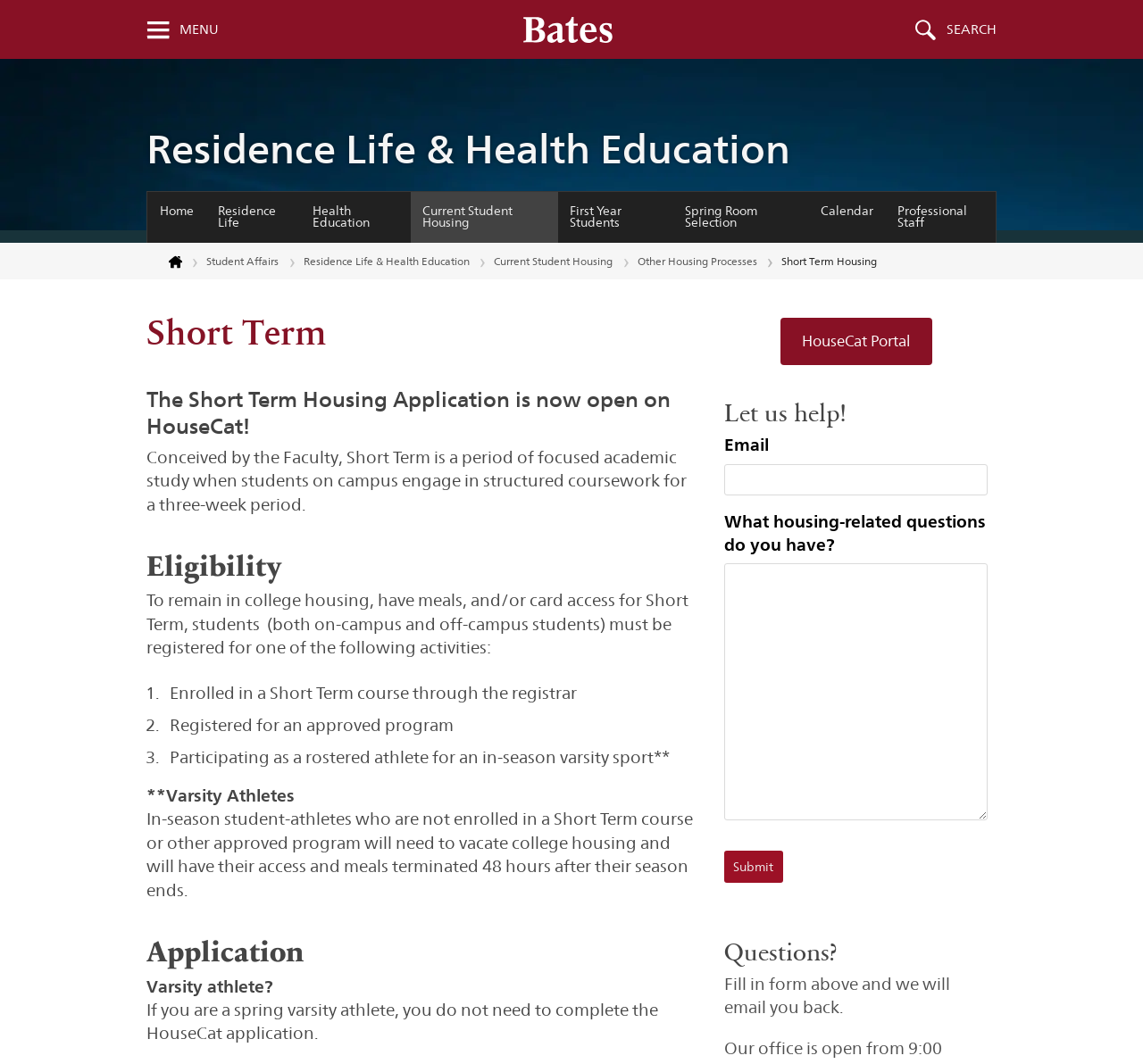Kindly determine the bounding box coordinates for the clickable area to achieve the given instruction: "Fill in the email address".

[0.634, 0.436, 0.864, 0.465]